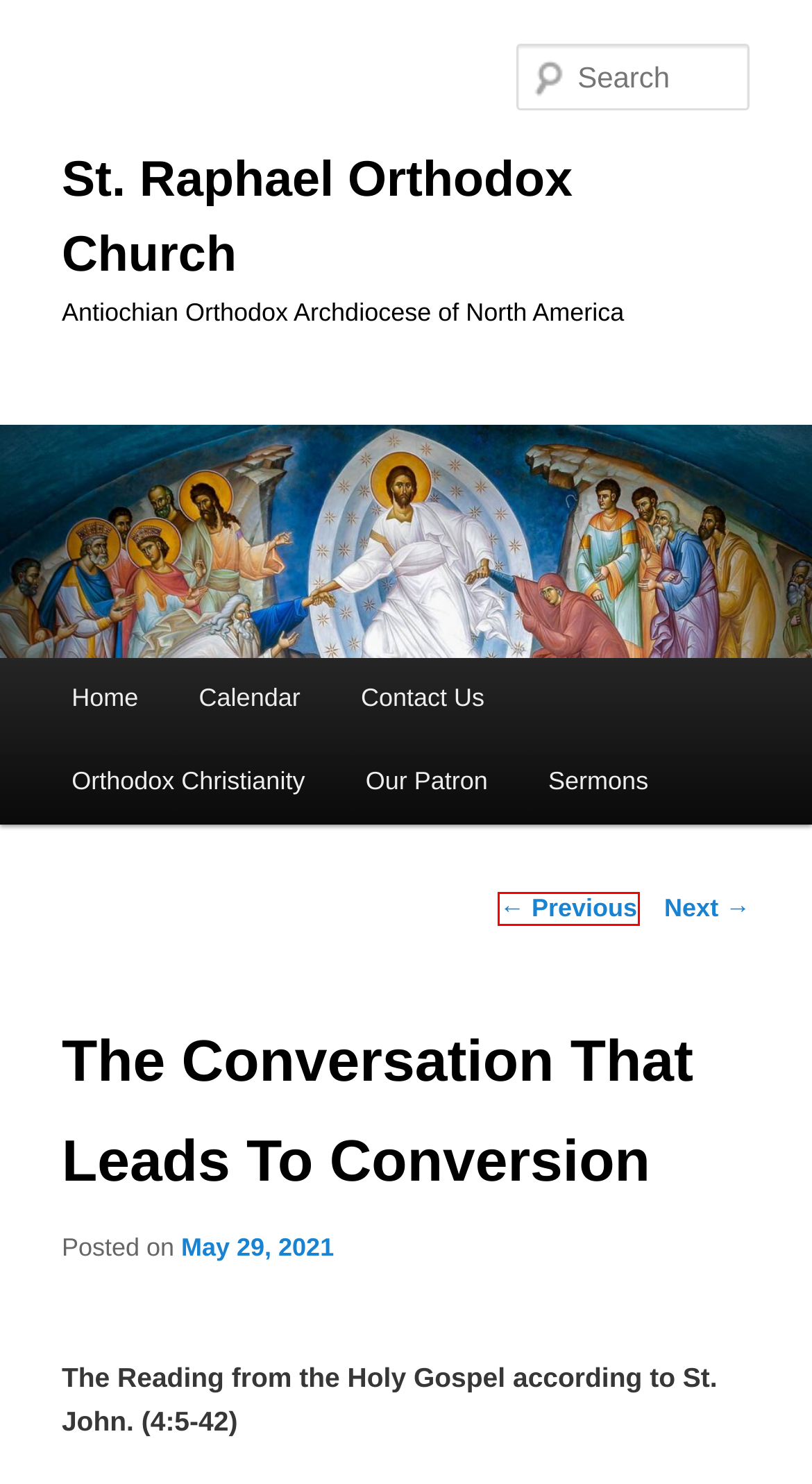Look at the screenshot of a webpage, where a red bounding box highlights an element. Select the best description that matches the new webpage after clicking the highlighted element. Here are the candidates:
A. The Law Came Through Moses | St. Raphael Orthodox Church
B. Contact Us | St. Raphael Orthodox Church
C. St. Raphael Orthodox Church | Antiochian Orthodox Archdiocese of North America
D. The Church As House Of Mercy | St. Raphael Orthodox Church
E. Orthodox Christianity | St. Raphael Orthodox Church
F. Calendar | St. Raphael Orthodox Church
G. Our Patron | St. Raphael Orthodox Church
H. Sermons | St. Raphael Orthodox Church | Antiochian Orthodox Archdiocese of North America

D